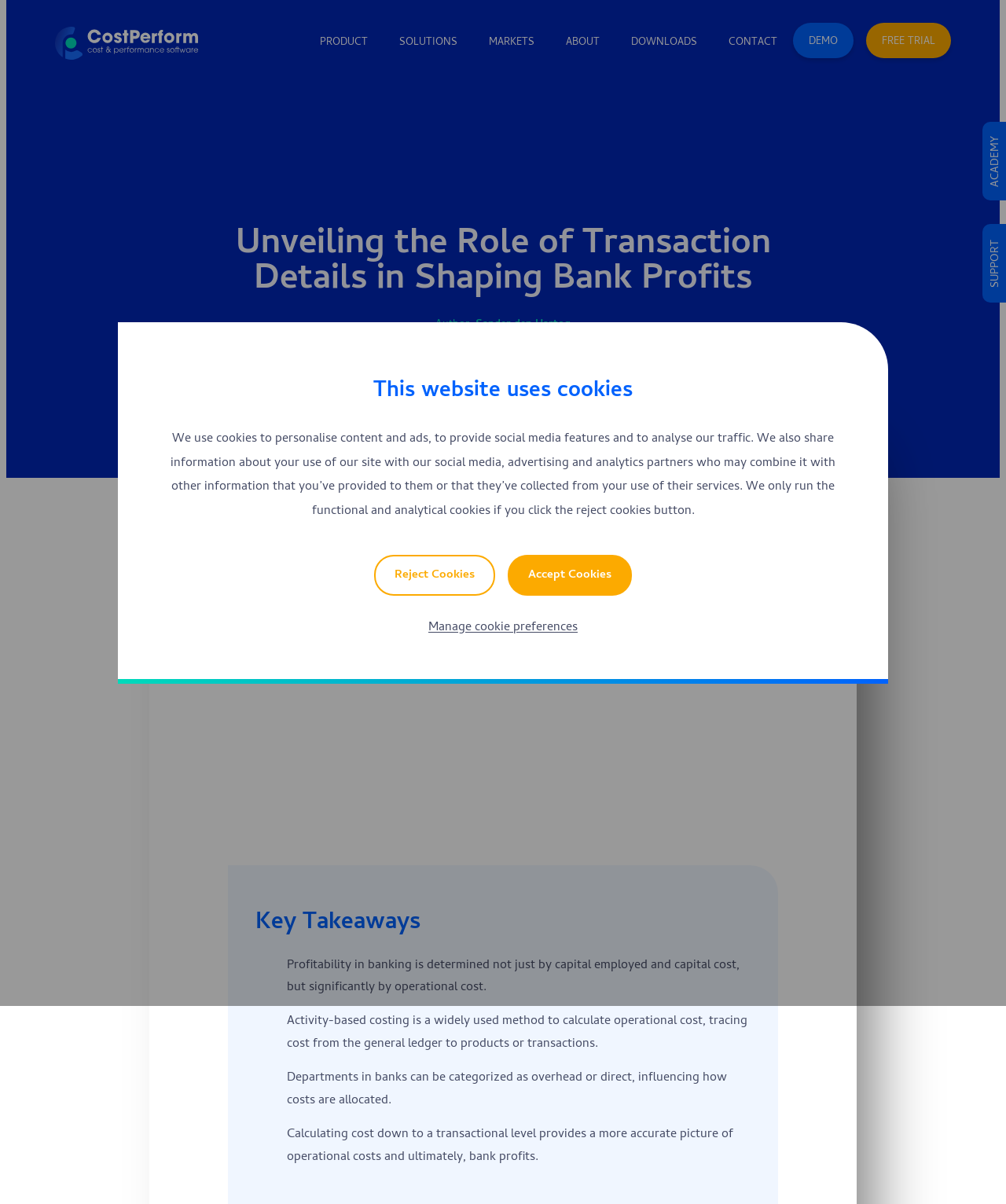Identify the bounding box of the HTML element described as: "aria-label="Share on linkedin"".

[0.652, 0.374, 0.688, 0.403]